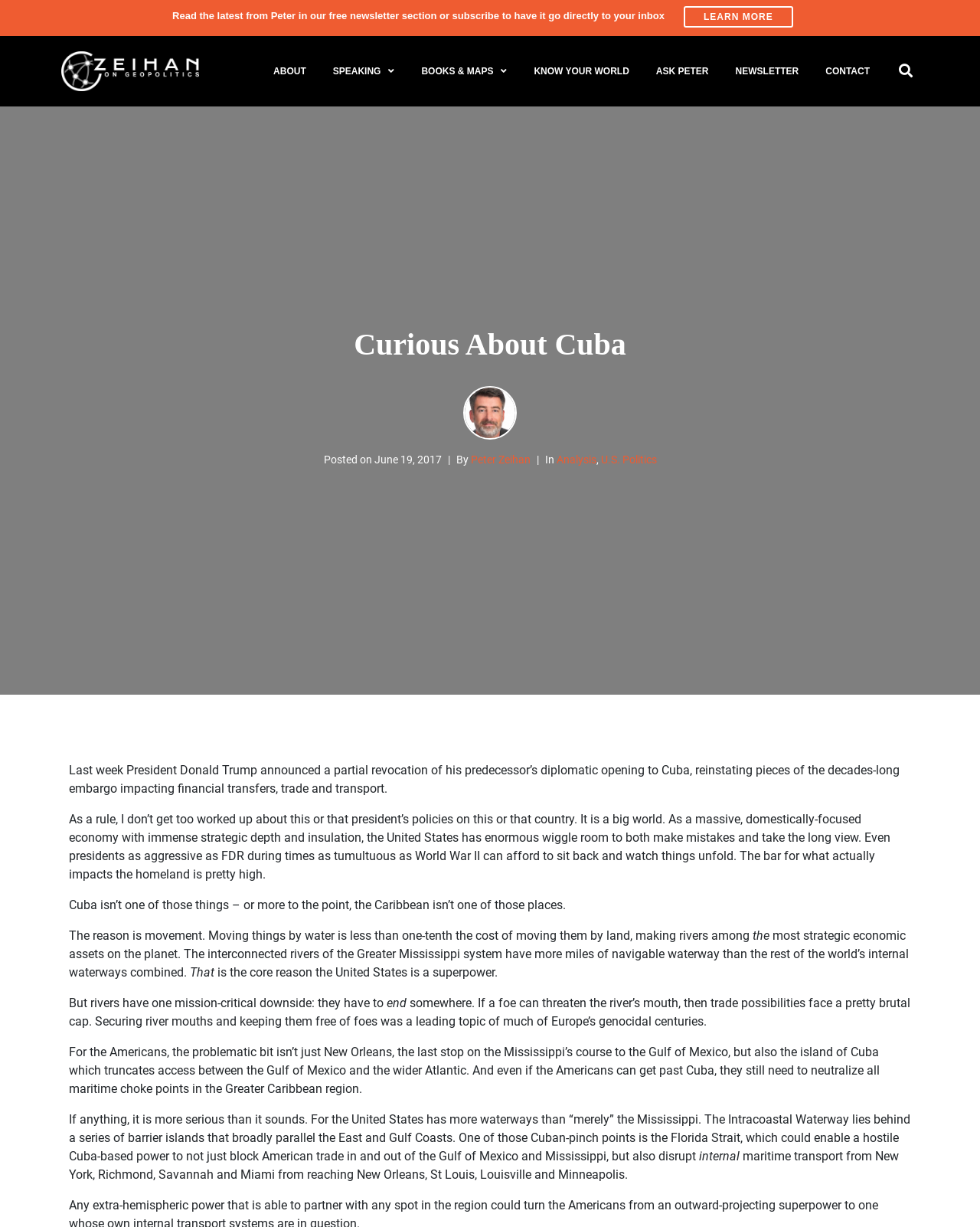Please identify the coordinates of the bounding box that should be clicked to fulfill this instruction: "Follow on Twitter".

None